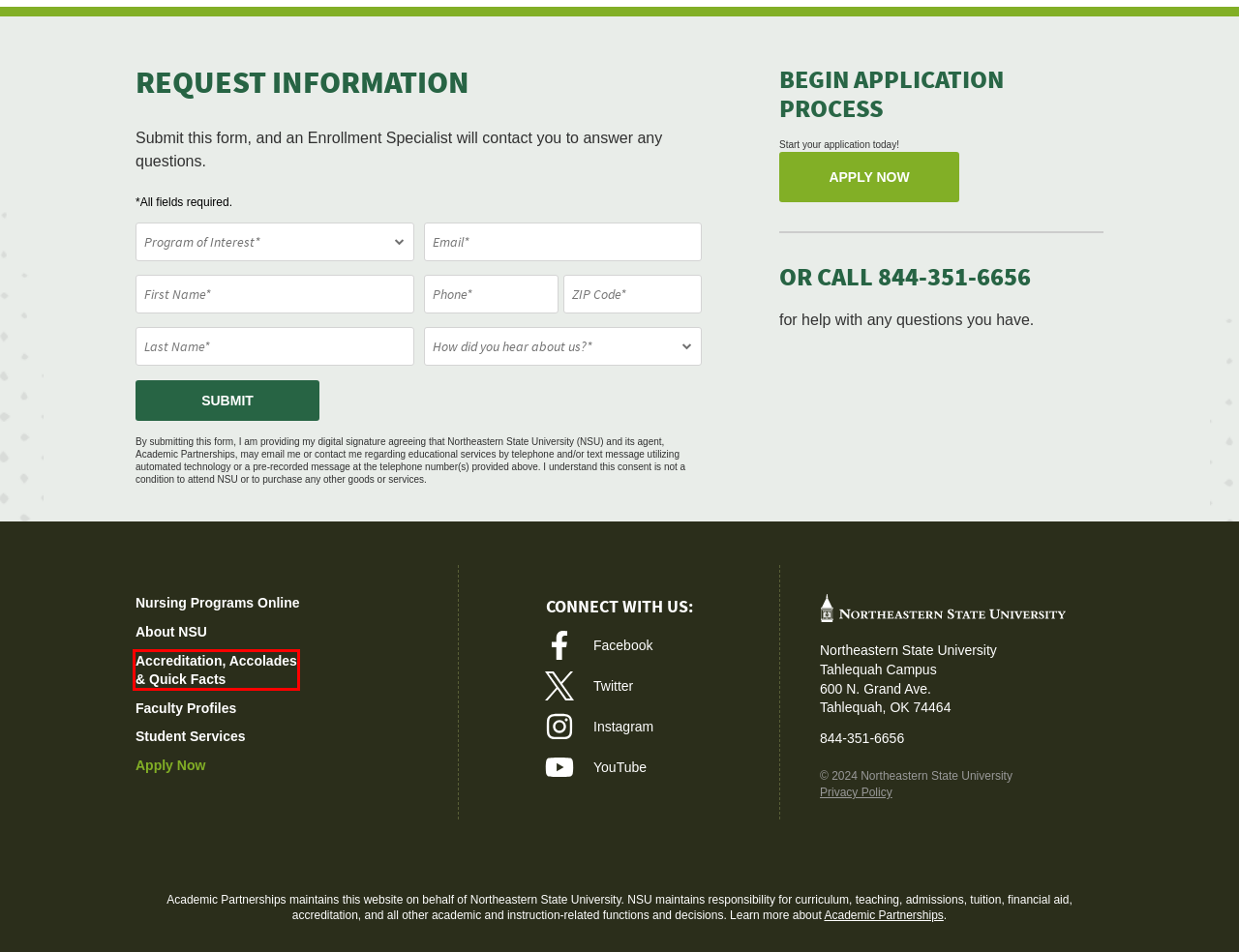Given a webpage screenshot with a UI element marked by a red bounding box, choose the description that best corresponds to the new webpage that will appear after clicking the element. The candidates are:
A. Student Services - Northeastern State University Online
B. Online Faculty - Northeastern State University Online
C. Home - Academic Partnerships
D. About - Northeastern State University Online - NSU
E. RN to MSN in Administrative Leadership Online at NSU
F. Accreditations - Northeastern State University Online - NSU
G. Northeastern State University Online Nursing Programs - NSU
H. FERPA Policy - Northeastern State University

F